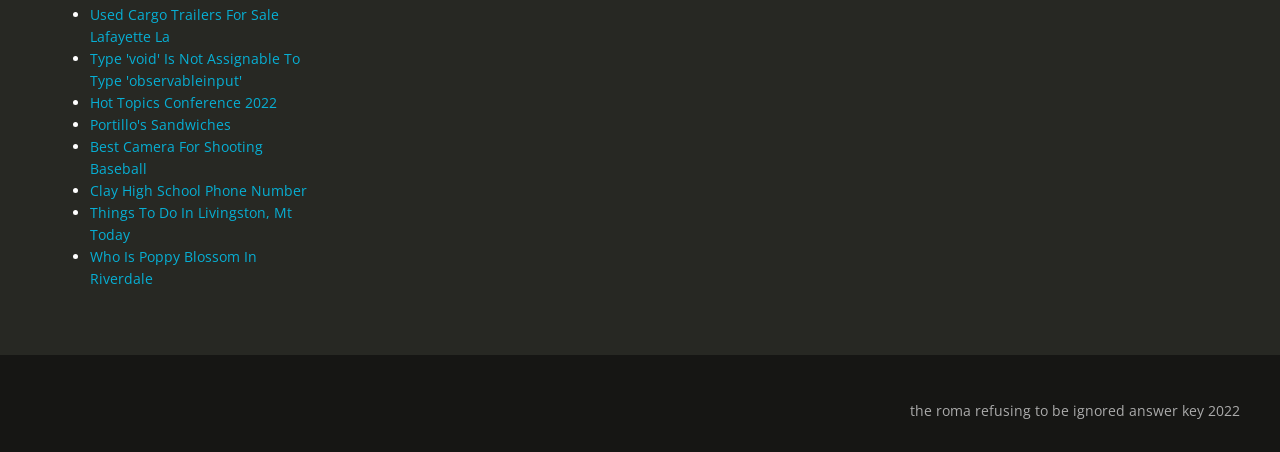Provide a one-word or one-phrase answer to the question:
What is the first link on the webpage?

Used Cargo Trailers For Sale Lafayette La